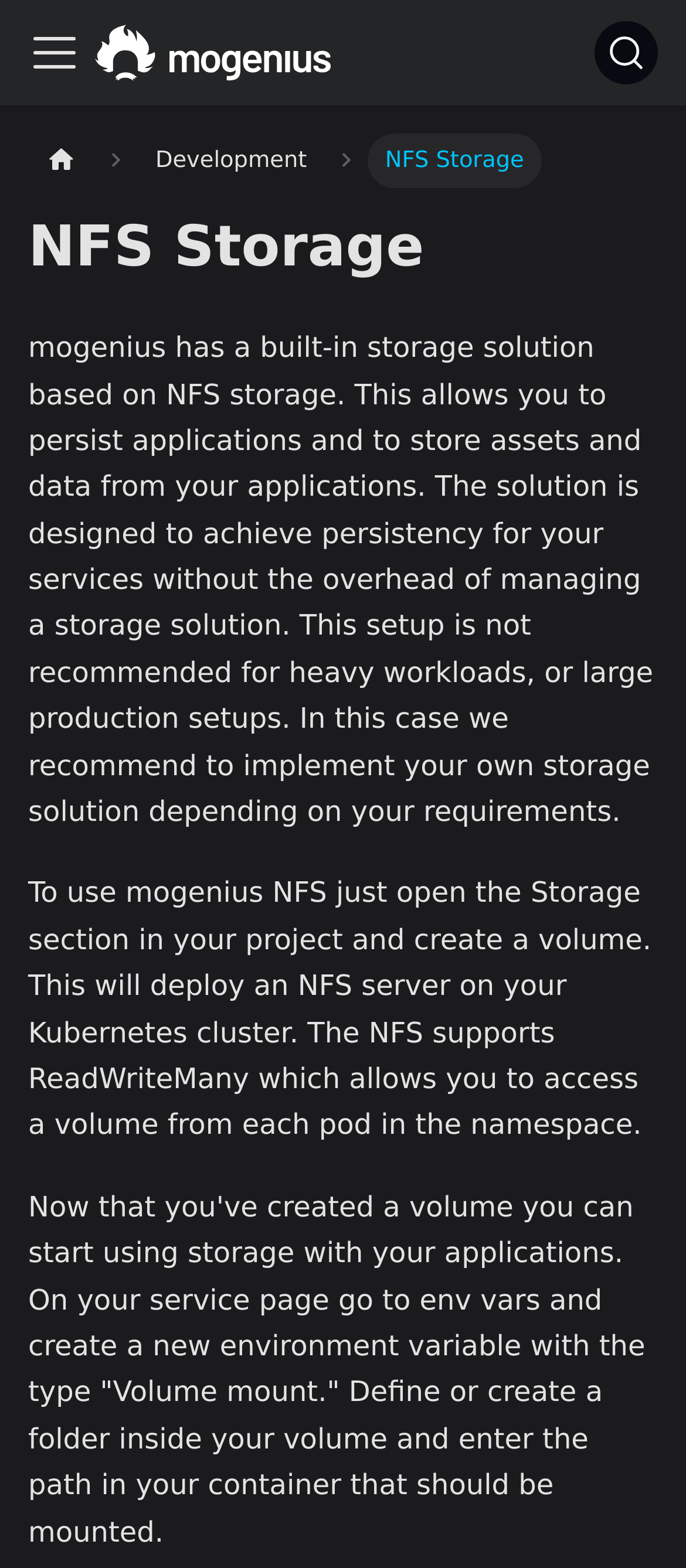What type of environment variable is required for volume mount?
Please respond to the question with as much detail as possible.

On the service page, you need to go to env vars and create a new environment variable with the type 'Volume mount' to start using storage with your applications.